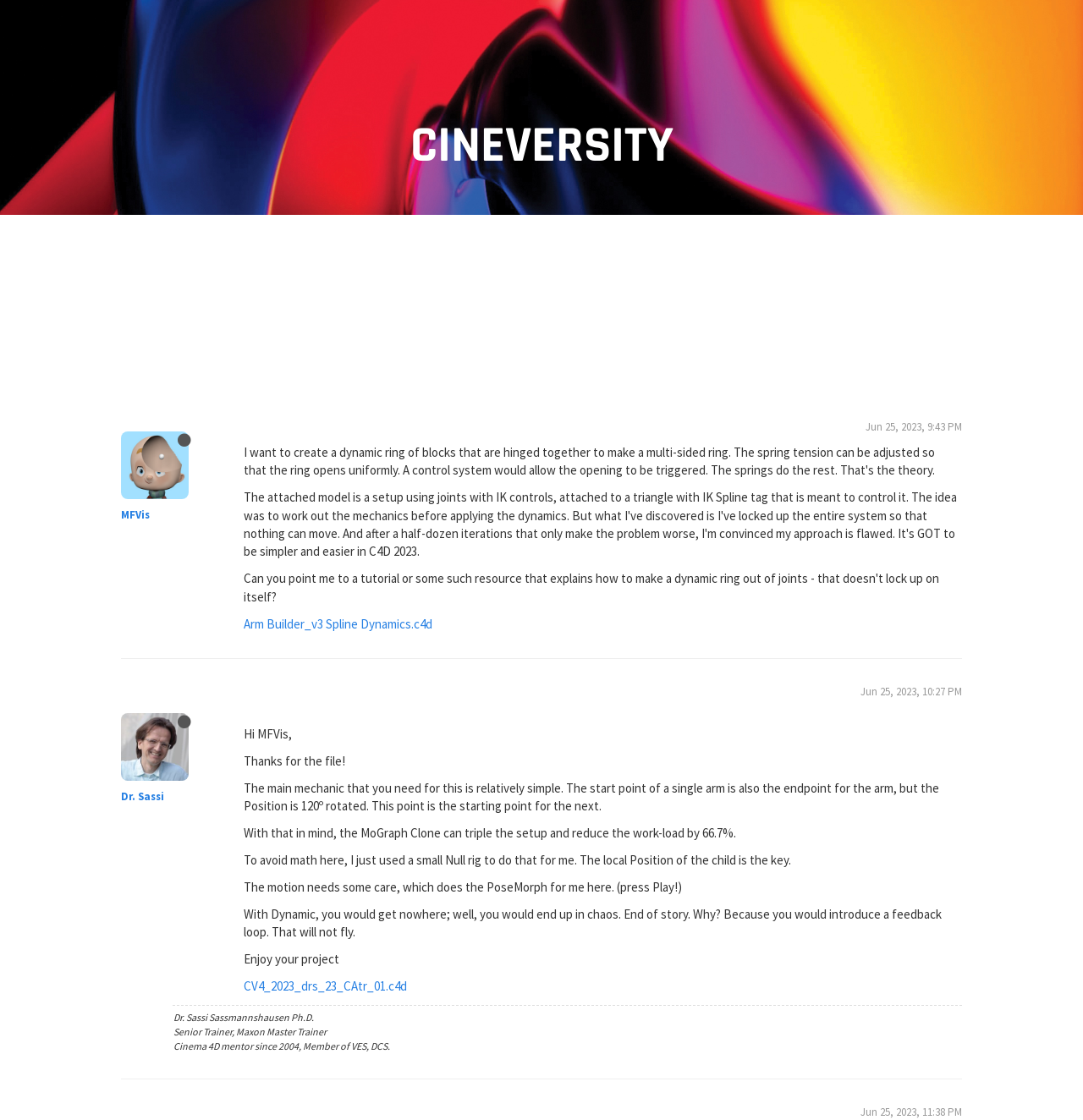Provide the bounding box coordinates of the HTML element described by the text: "animation". The coordinates should be in the format [left, top, right, bottom] with values between 0 and 1.

[0.166, 0.133, 0.216, 0.149]